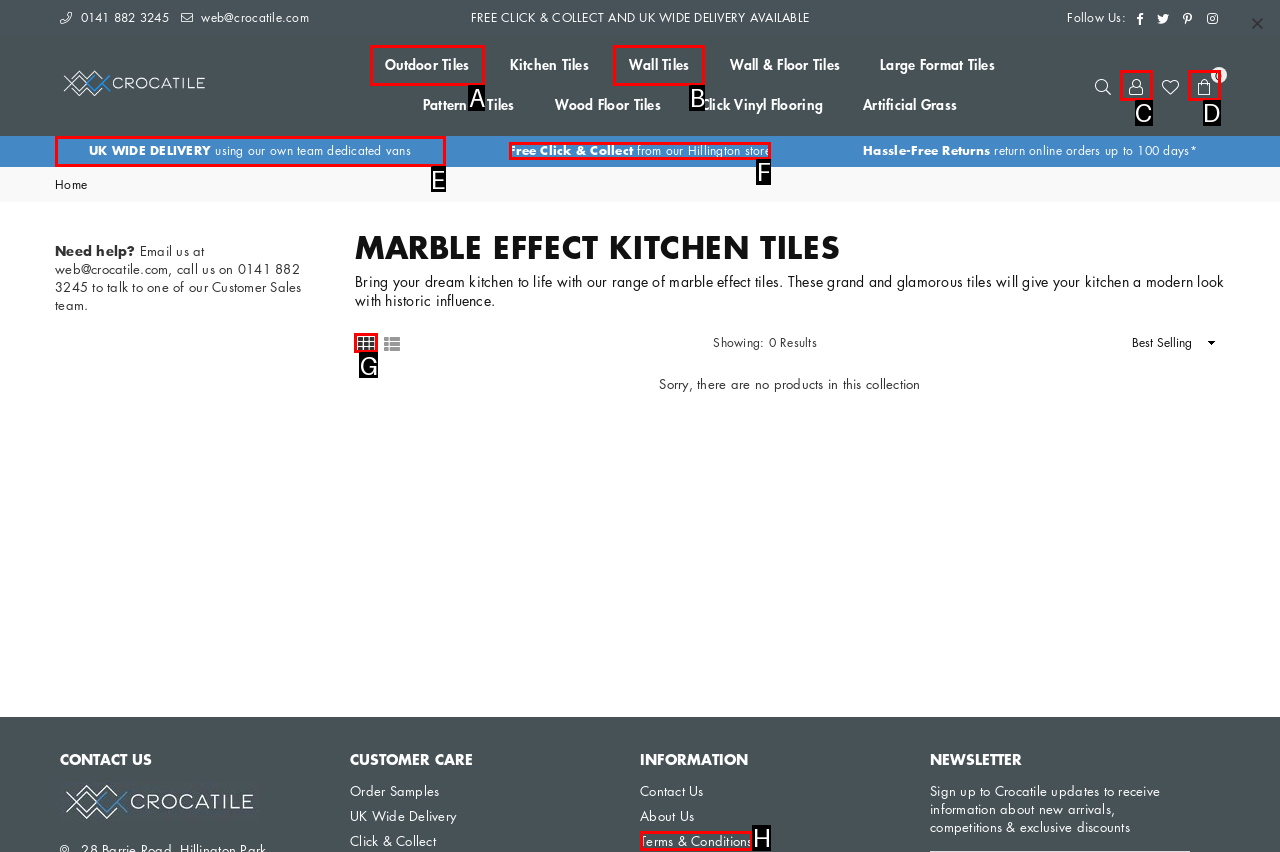Select the appropriate letter to fulfill the given instruction: Click on Grid View button
Provide the letter of the correct option directly.

G